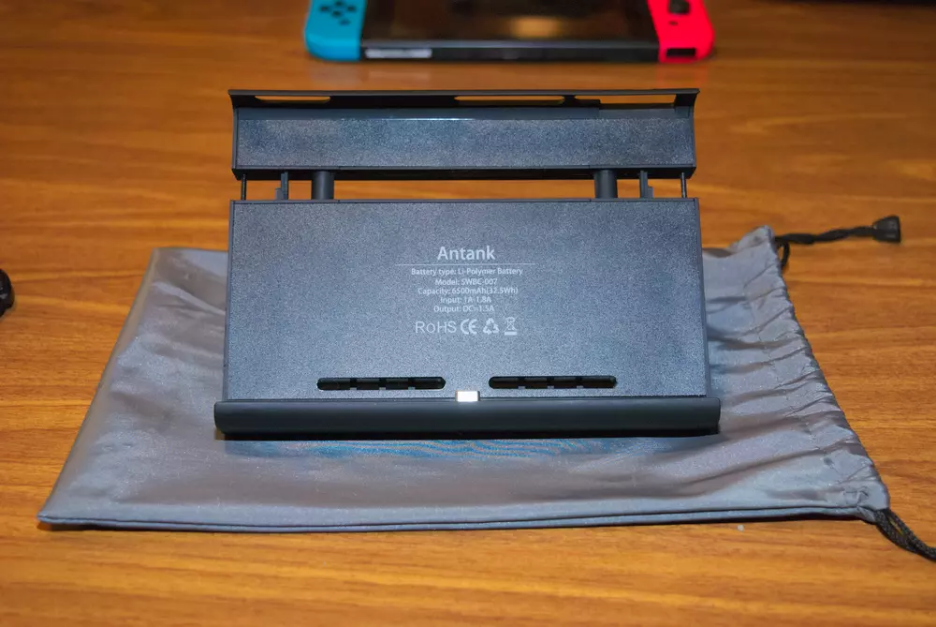What is the capacity of the battery pack?
Based on the screenshot, answer the question with a single word or phrase.

6,500 mAh